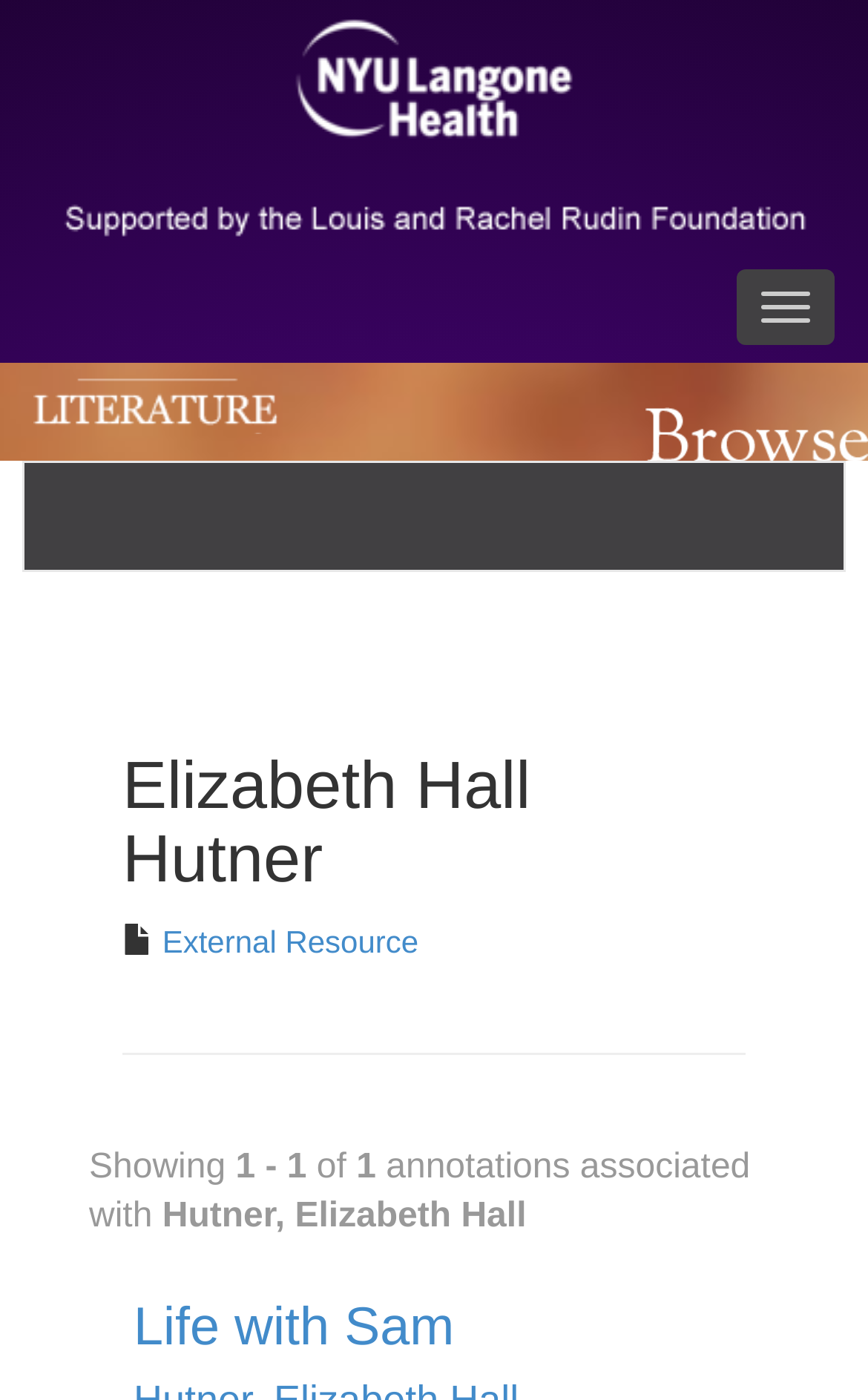How many images are present on the webpage?
Answer with a single word or phrase, using the screenshot for reference.

2